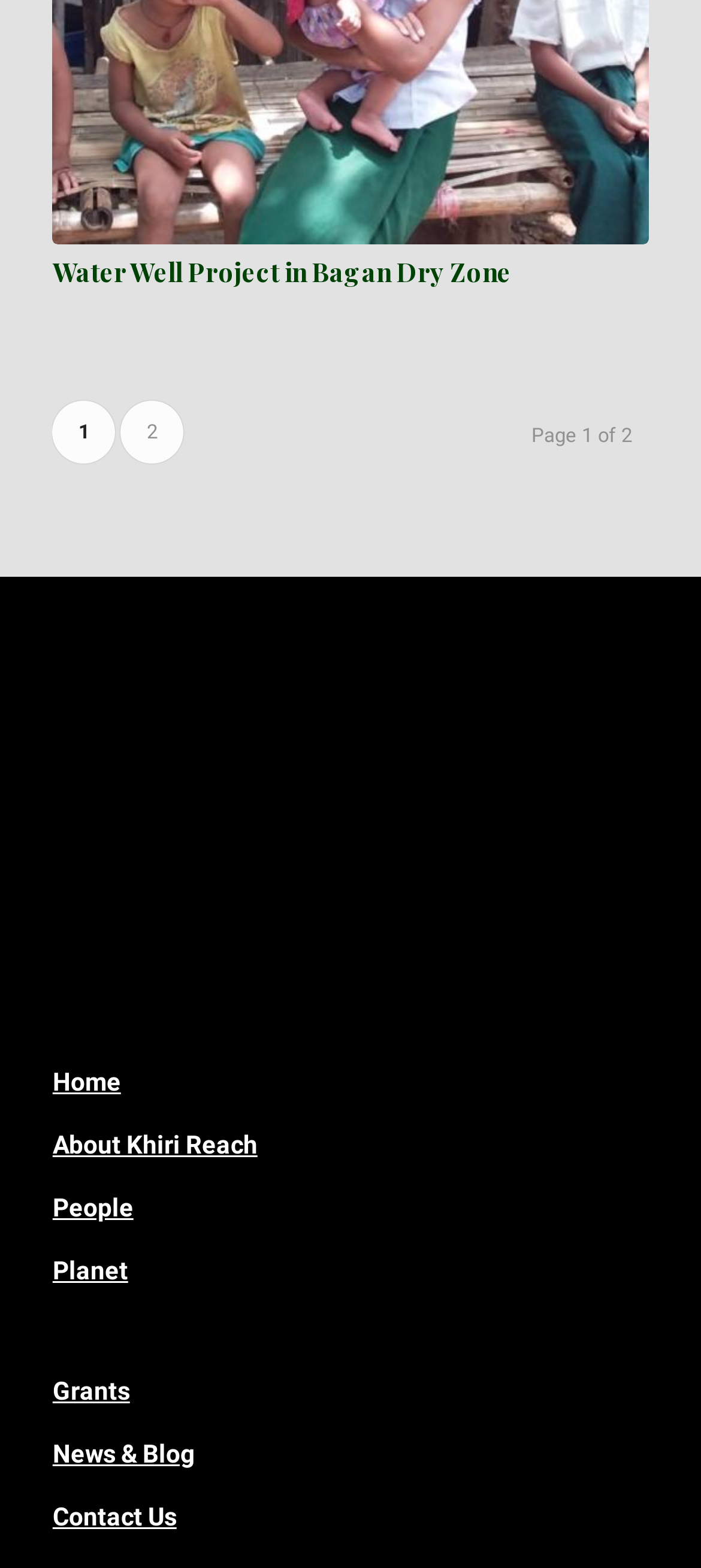Identify the bounding box for the UI element specified in this description: "Gregory". The coordinates must be four float numbers between 0 and 1, formatted as [left, top, right, bottom].

None